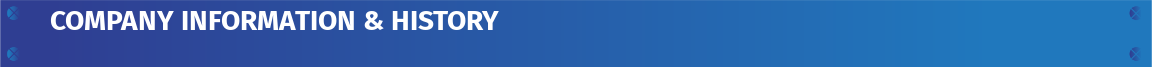What is the purpose of the header?
We need a detailed and meticulous answer to the question.

The header serves as a visual header for the 'Company Information & History' section of the Cleveland Gear Company website, providing a clear navigation point for users seeking information about the company’s historical developments and achievements.